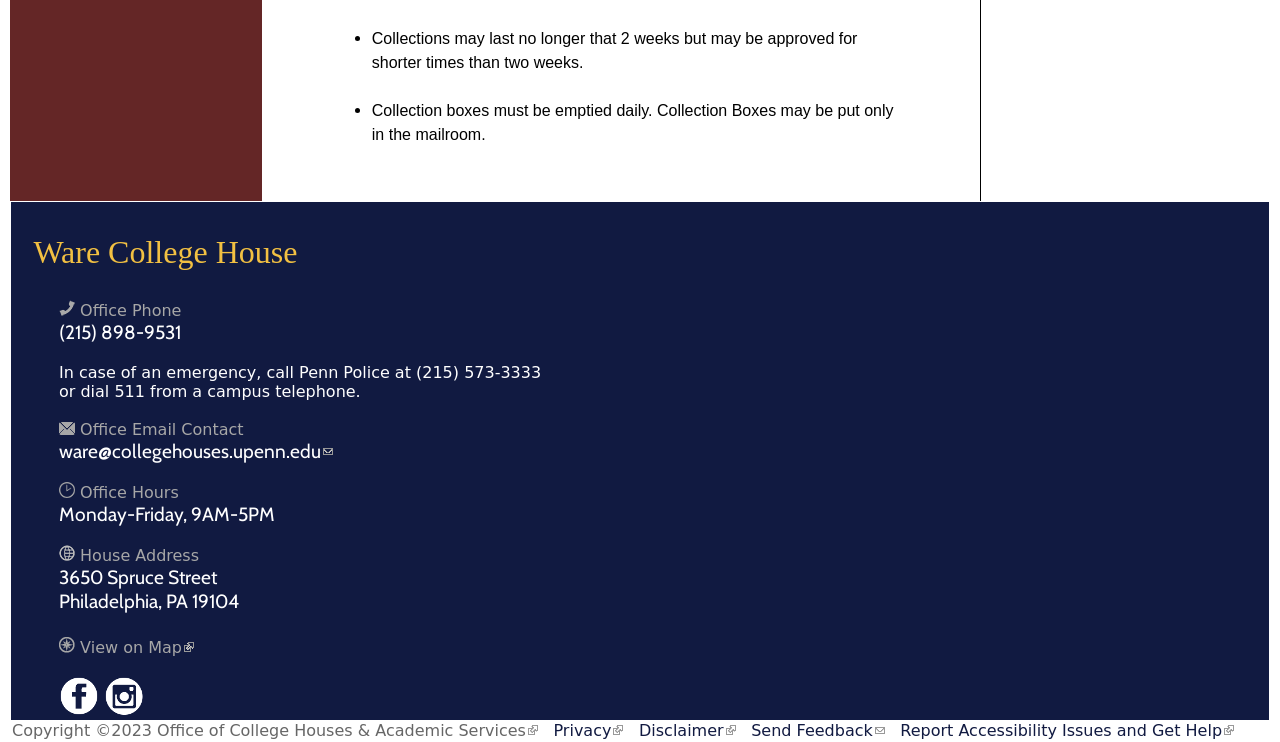Bounding box coordinates should be provided in the format (top-left x, top-left y, bottom-right x, bottom-right y) with all values between 0 and 1. Identify the bounding box for this UI element: Send Feedback(link sends e-mail)

[0.587, 0.971, 0.691, 0.997]